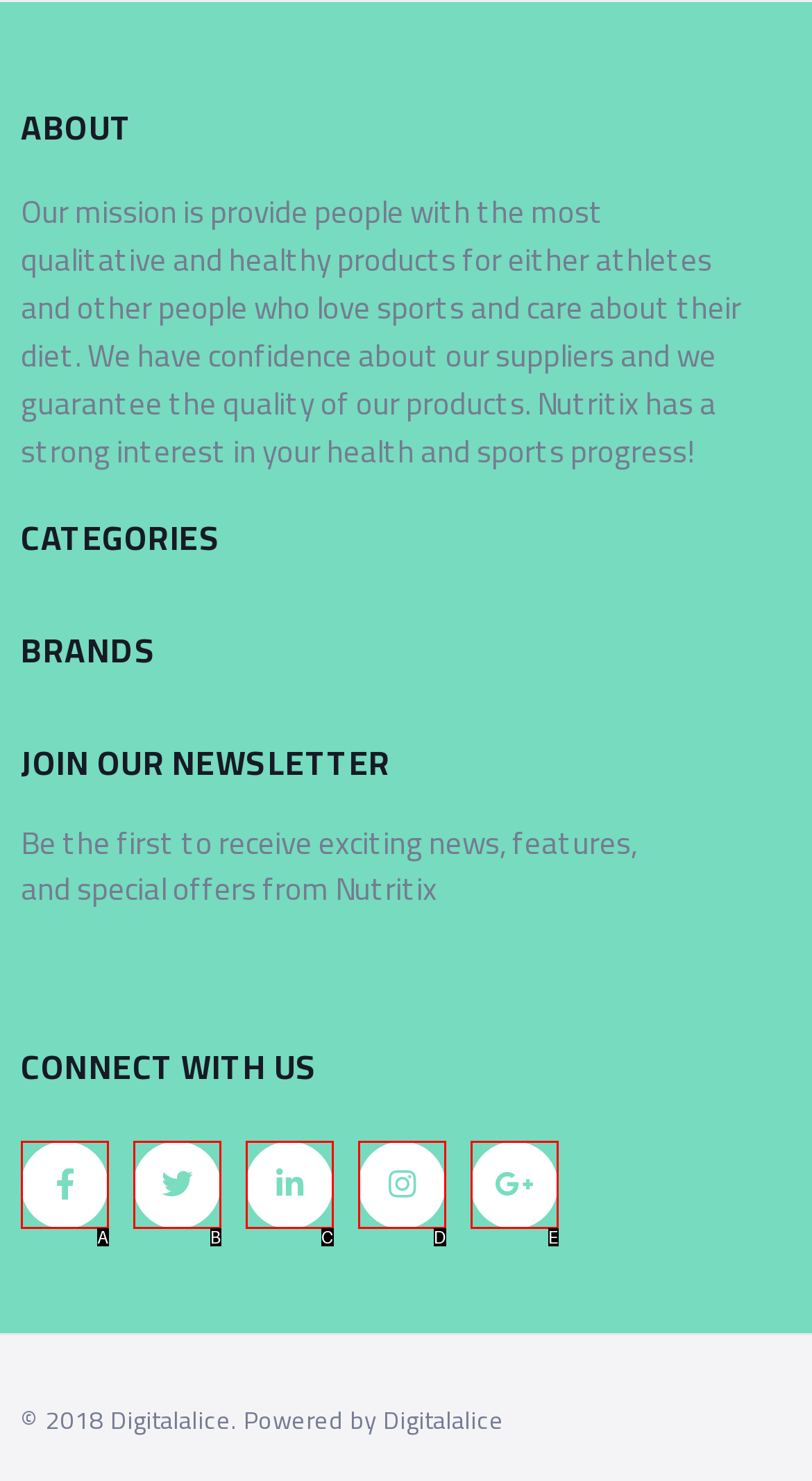Please select the letter of the HTML element that fits the description: Linkedin-in. Answer with the option's letter directly.

C